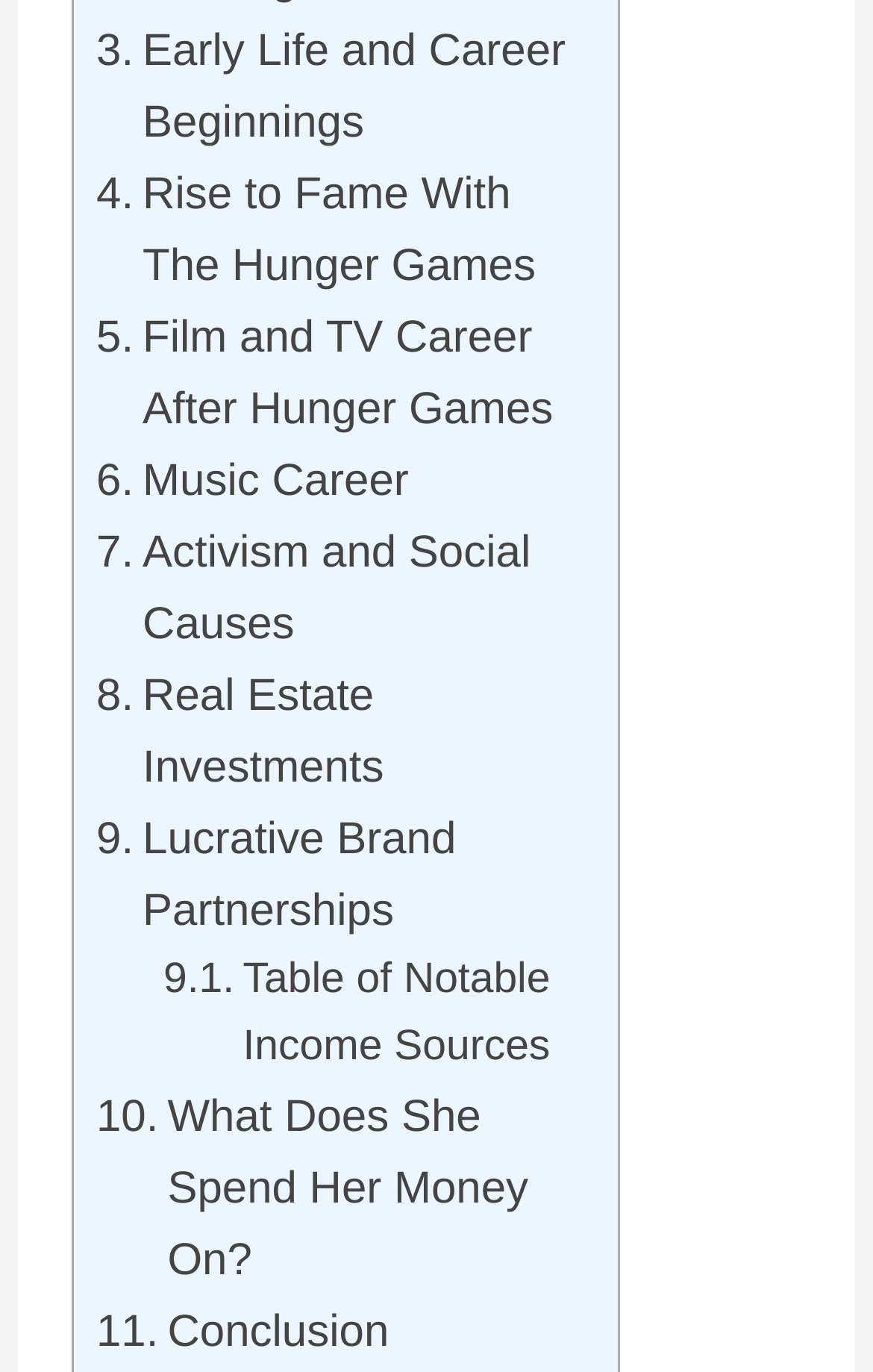Bounding box coordinates should be in the format (top-left x, top-left y, bottom-right x, bottom-right y) and all values should be floating point numbers between 0 and 1. Determine the bounding box coordinate for the UI element described as: Music Career

[0.11, 0.324, 0.468, 0.376]